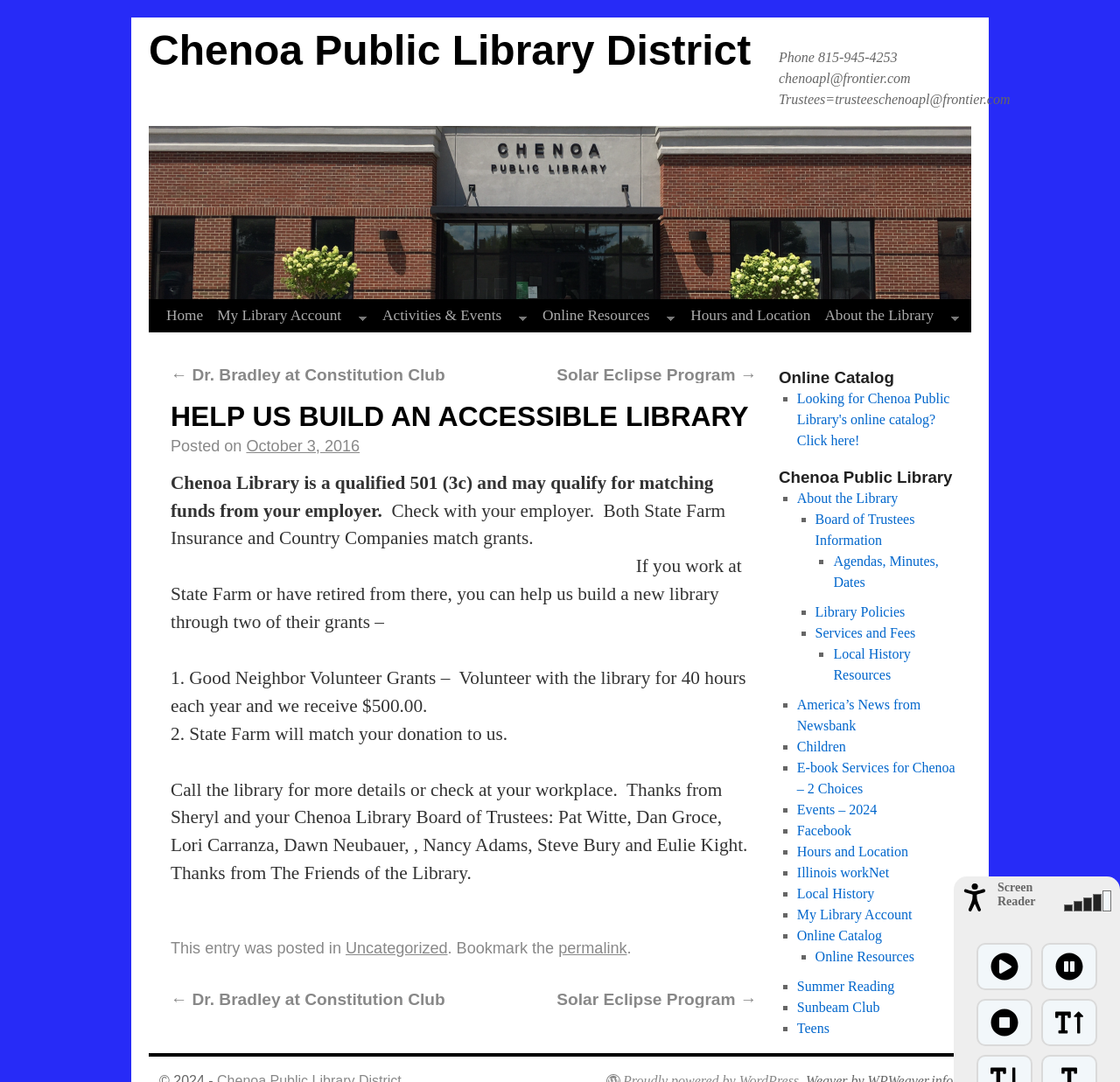Please reply to the following question using a single word or phrase: 
What is the name of the library?

Chenoa Public Library